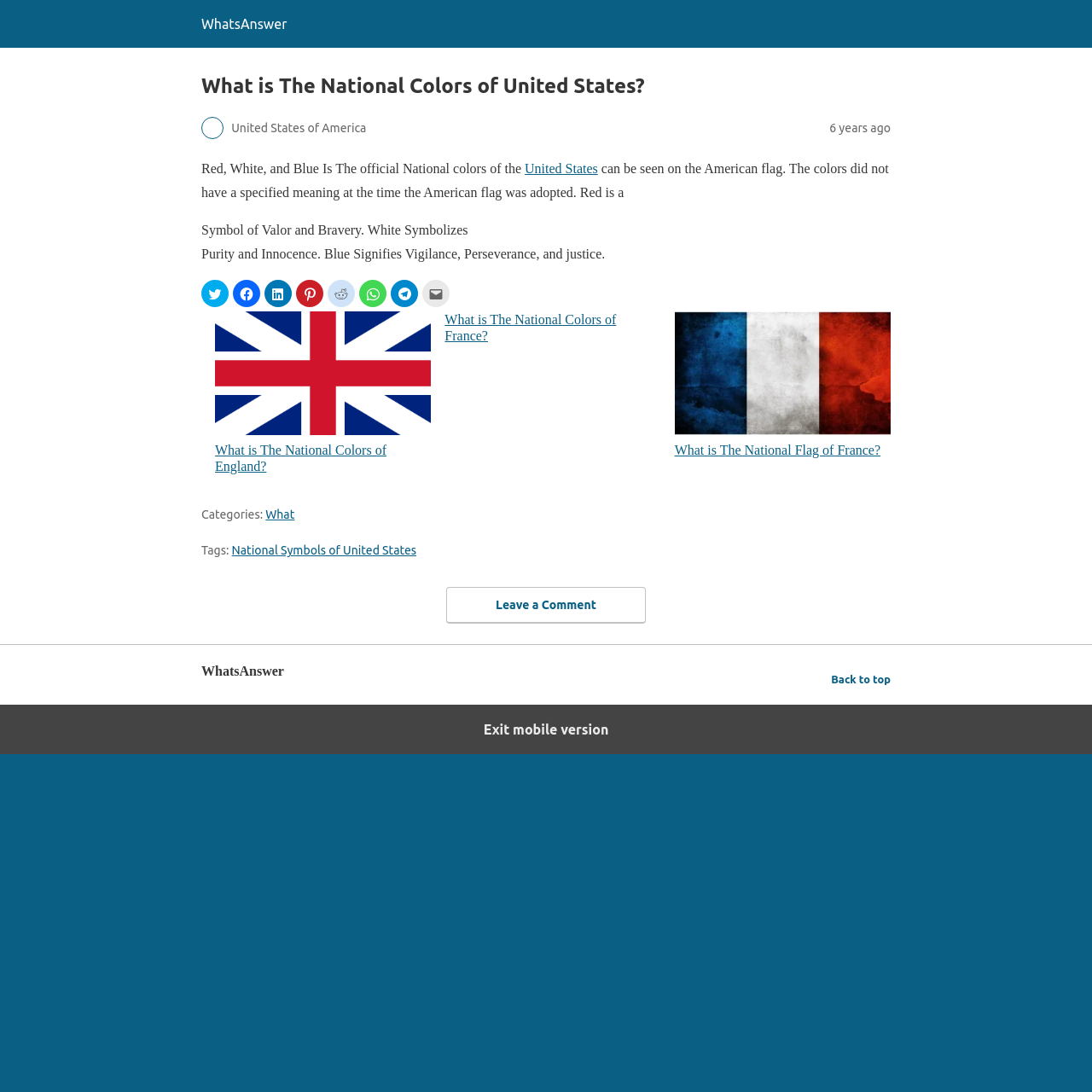Offer a meticulous description of the webpage's structure and content.

The webpage is about the national colors of the United States, specifically discussing the significance of red, white, and blue on the American flag. At the top, there is a header with the title "What is The National Colors of United States?" and a link to the website "WhatsAnswer". Below the header, there is an article section that takes up most of the page. 

In the article section, there is a heading that repeats the title, followed by a subheading "United States of America" and a timestamp "6 years ago". The main content of the article is divided into paragraphs, explaining that the colors of the American flag did not have a specified meaning at the time of its adoption. The text then goes on to describe the symbolic meanings of each color: red represents valor and bravery, white represents purity and innocence, and blue represents vigilance, perseverance, and justice.

Below the article, there are social media sharing buttons, allowing users to share the content on various platforms such as Twitter, Facebook, LinkedIn, and more. 

Further down, there is a navigation section labeled "Related Posts", which lists links to other articles about national colors and flags of different countries, including England and France. 

At the bottom of the page, there is a footer section that contains links to categories and tags, as well as a link to leave a comment. There is also a content information section with a heading "WhatsAnswer" and a link to go back to the top of the page. Finally, there is a link to exit the mobile version of the website at the very bottom.